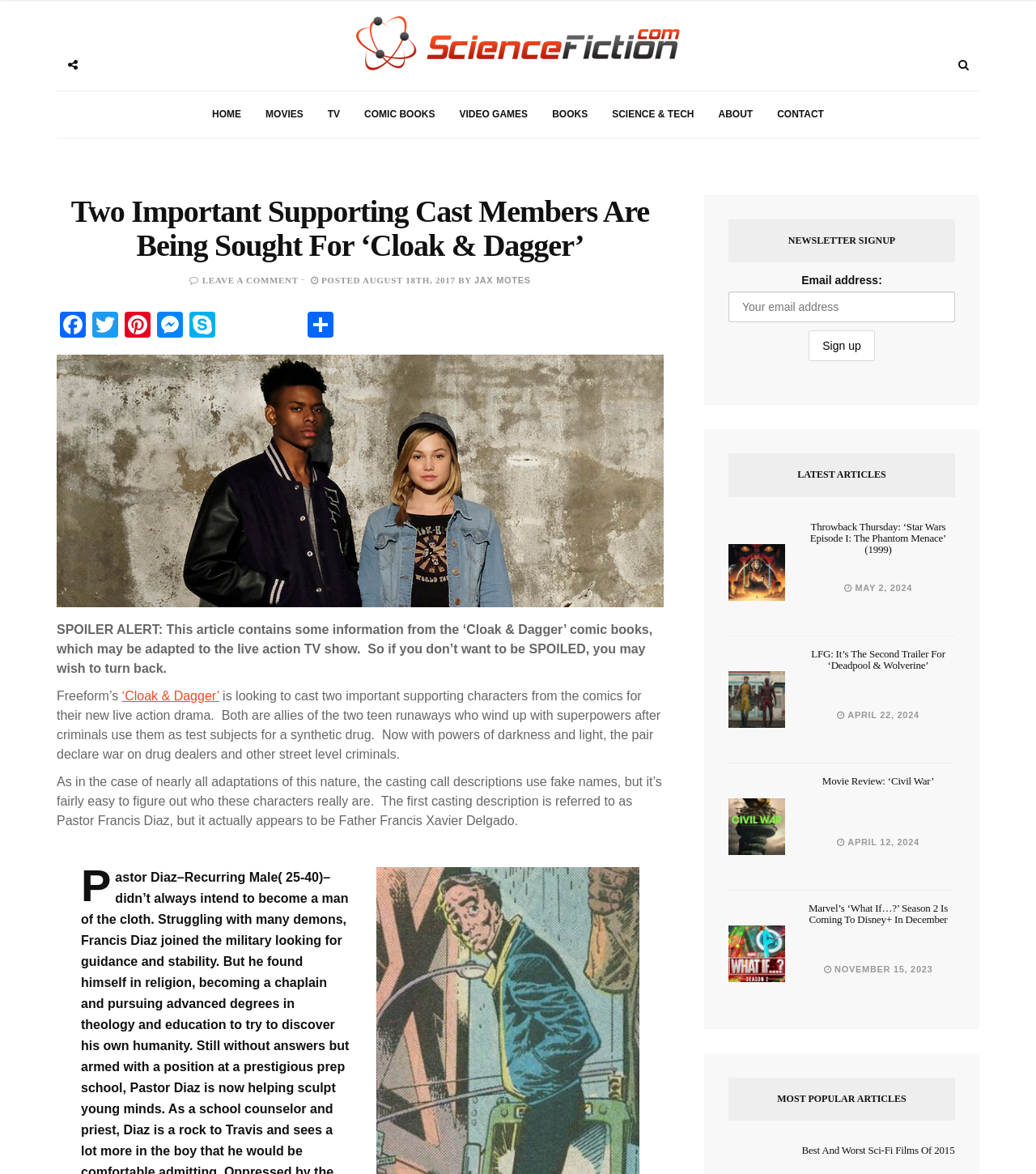Identify the bounding box coordinates for the UI element described as follows: "value="Sign up"". Ensure the coordinates are four float numbers between 0 and 1, formatted as [left, top, right, bottom].

[0.781, 0.282, 0.844, 0.308]